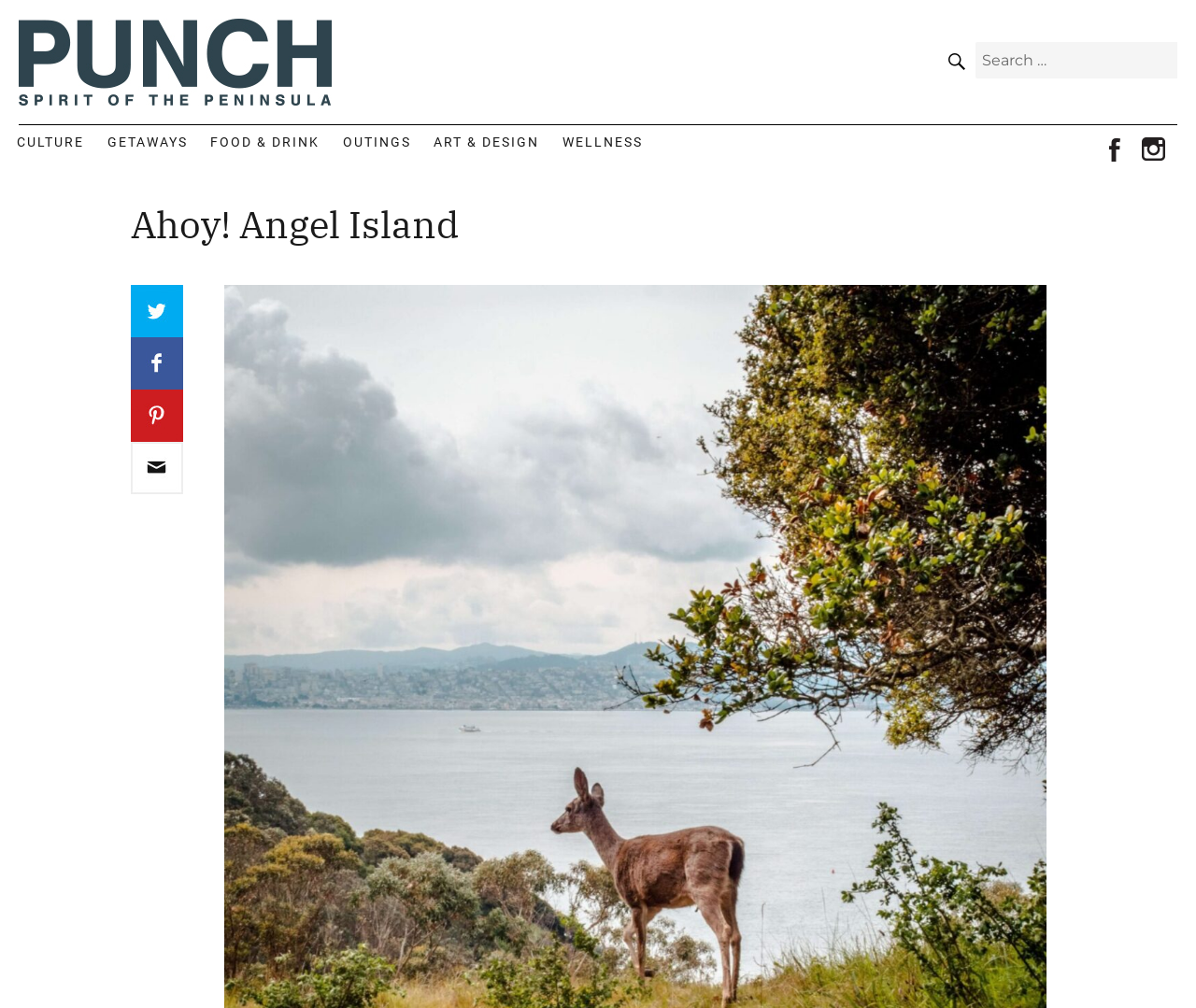Identify the bounding box coordinates of the region that should be clicked to execute the following instruction: "View Ahoy! Angel Island article".

[0.109, 0.438, 0.153, 0.49]